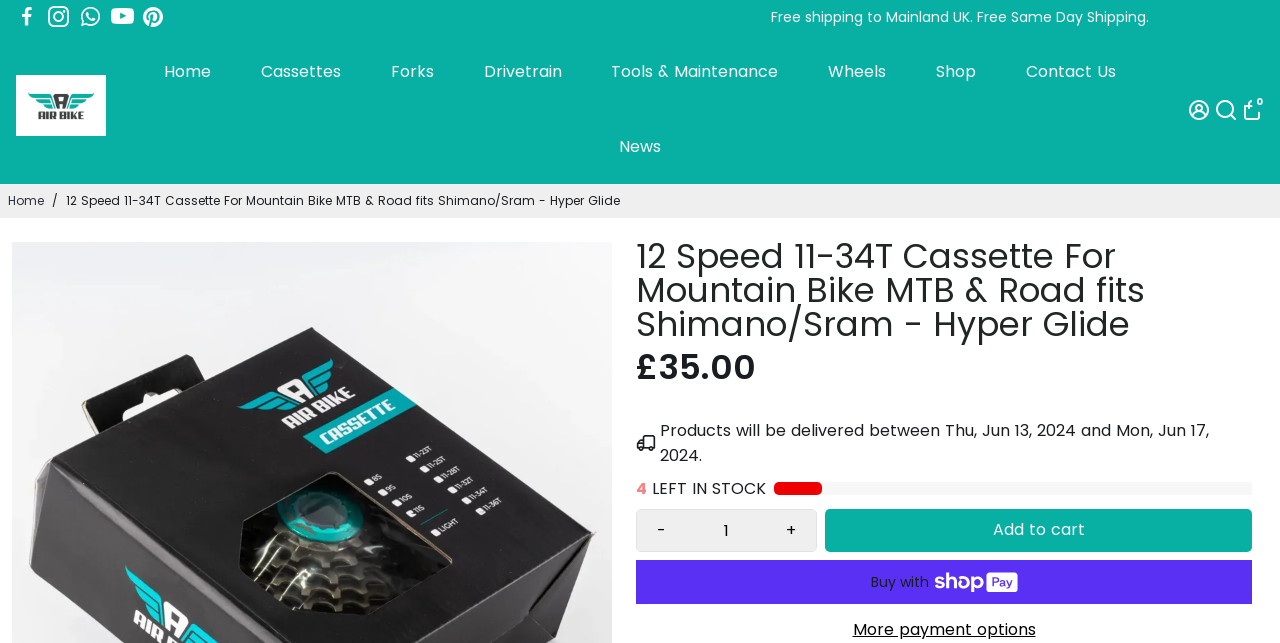Generate a thorough explanation of the webpage's elements.

The webpage is for Air Bike UK, an online bike shop. At the top left, there are five social media links to Facebook, Instagram, Whatsapp, Youtube, and Pinterest, aligned horizontally. Next to them is the logo of Air Bike UK, which is also a link. 

Below the social media links, there is a navigation menu with links to different categories, including Home, Cassettes, Forks, Drivetrain, Tools & Maintenance, Wheels, Shop, Contact Us, and News. These links are arranged horizontally across the top of the page.

On the right side of the page, there are three links: Log in, Register, and View cart. 

The main content of the page is a product description for a 12-speed cassette for mountain bikes. The product title is "12 Speed 11-34T Cassette For Mountain Bike MTB & Road fits Shimano/Sram - Hyper Glide". Below the title, there is a breadcrumb navigation showing the path from the home page to the current product page.

The product description includes the price, £35.00, and a delivery estimate, which is between Thursday, June 13, 2024, and Monday, June 17, 2024. There is also a notice that the product is "LEFT IN STOCK". 

Underneath the product description, there is a quantity input field with increment and decrement buttons, and an "Add to cart" button. Next to the "Add to cart" button, there is a "Buy now with ShopPay" button, which includes a small image. Below these buttons, there is a "More payment options" button.